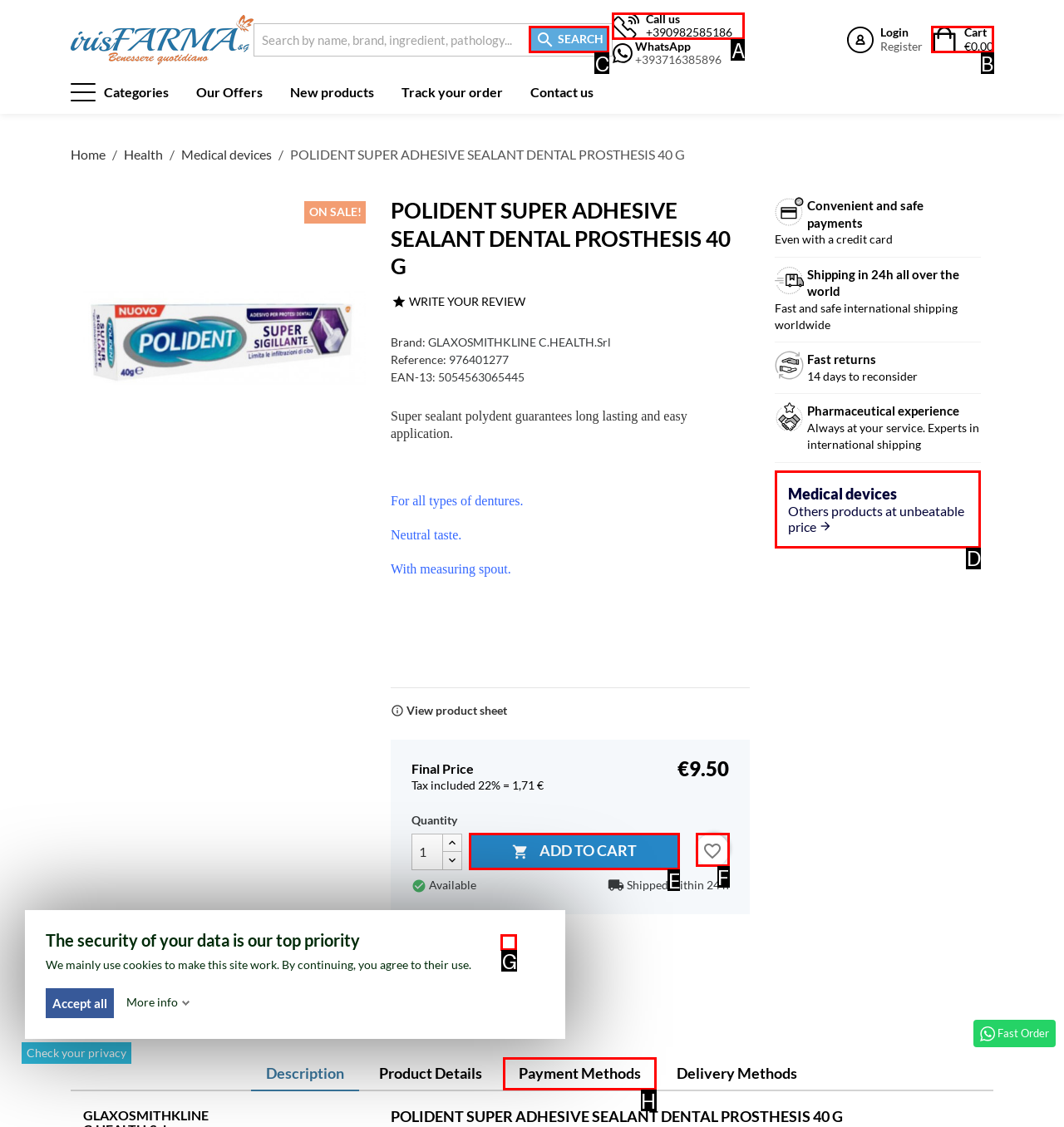Which choice should you pick to execute the task: Add to cart
Respond with the letter associated with the correct option only.

E